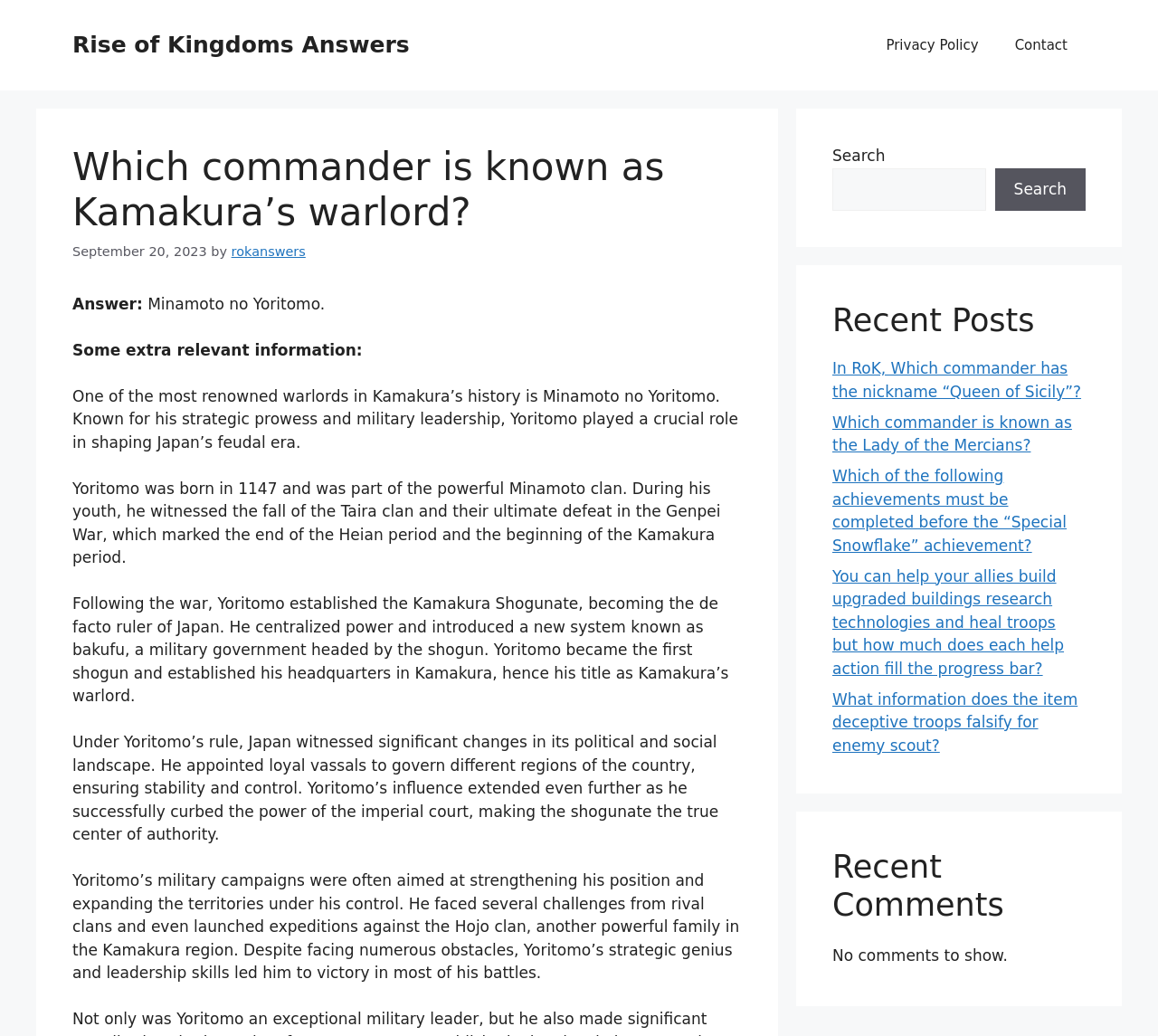Identify and provide the main heading of the webpage.

Which commander is known as Kamakura’s warlord?